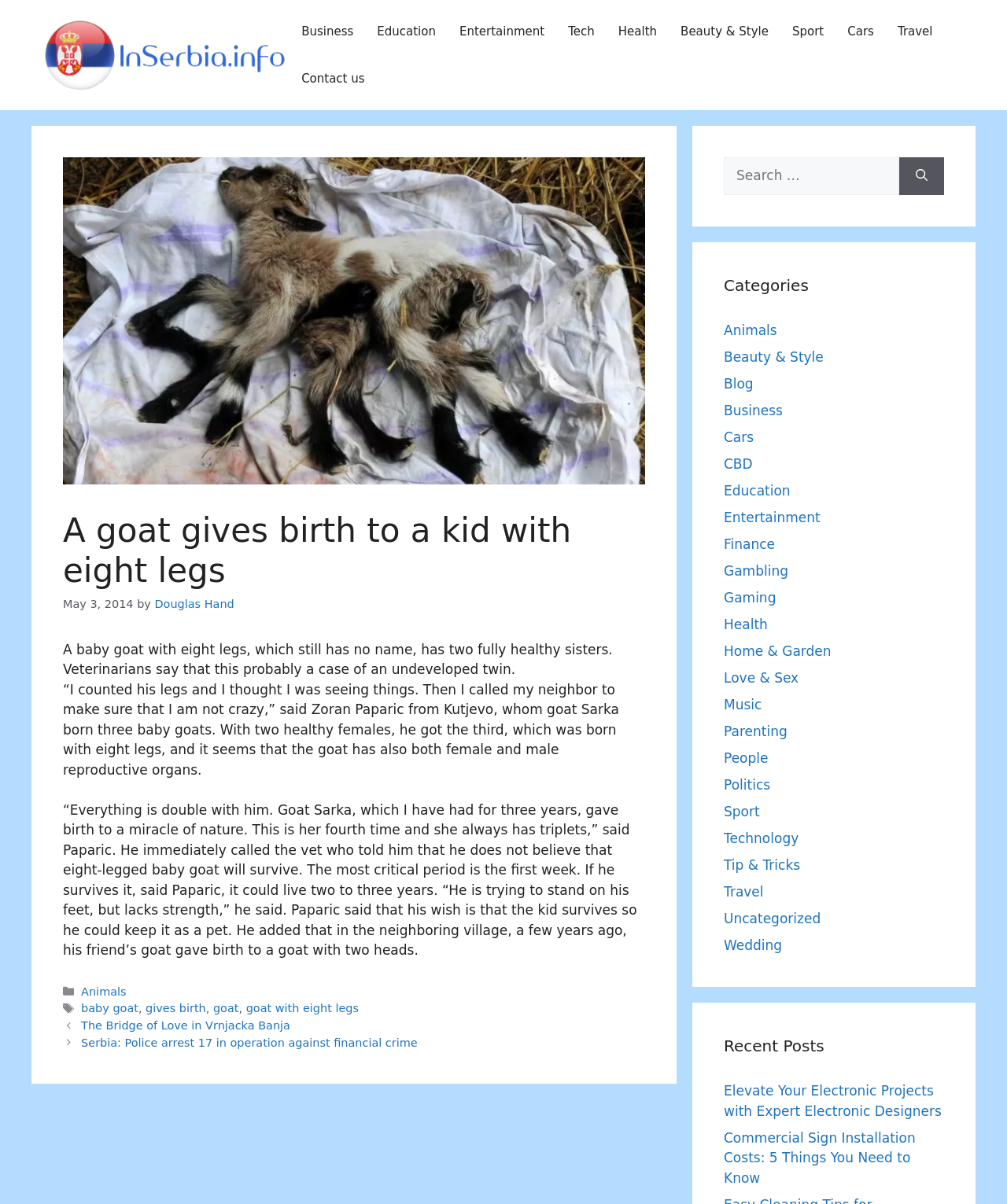What is the name of the goat that gave birth to the baby goat?
Respond to the question with a single word or phrase according to the image.

Sarka